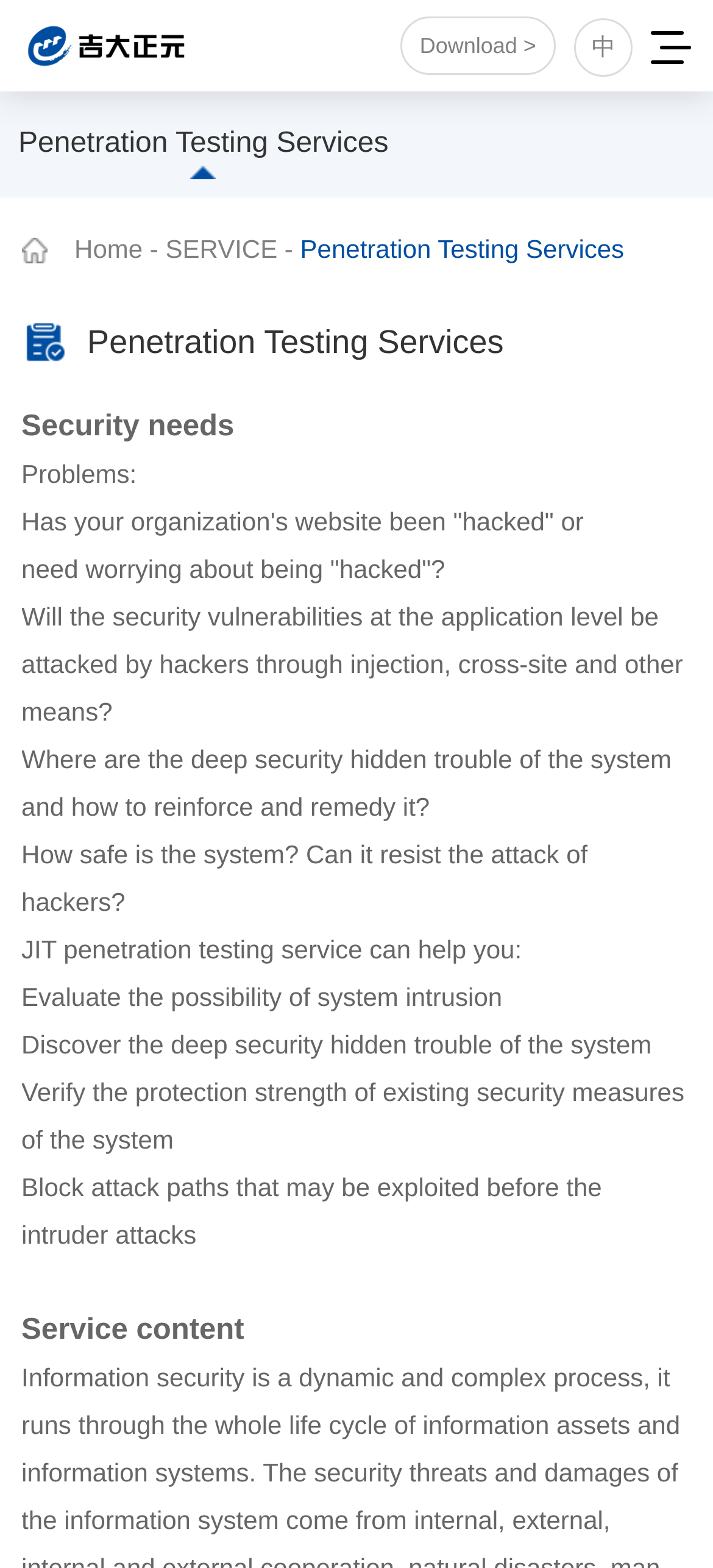Based on the image, please elaborate on the answer to the following question:
What are the benefits of using penetration testing services?

The benefits of using penetration testing services include identifying deep security hidden troubles, verifying the protection strength of existing security measures, and blocking attack paths that may be exploited by intruders.